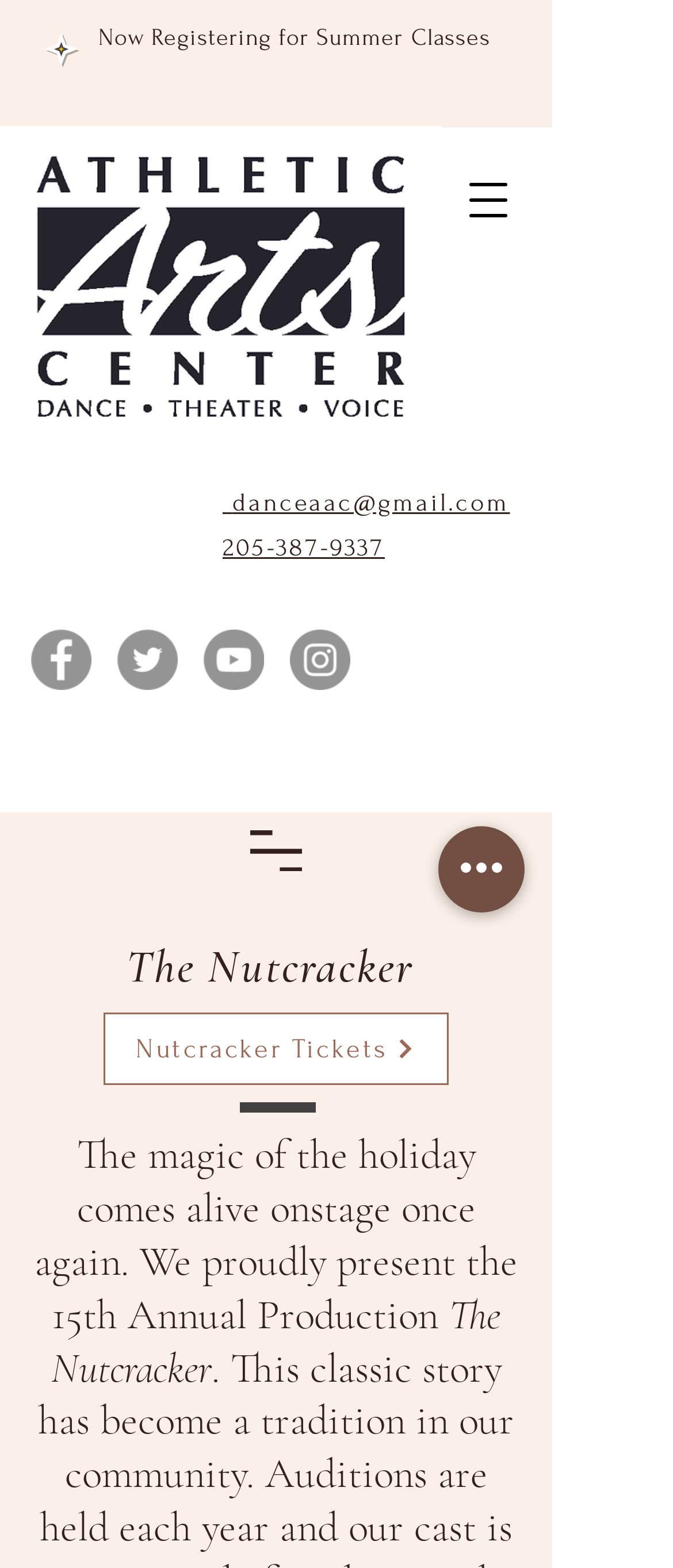Summarize the contents and layout of the webpage in detail.

The webpage is about the Athletic Arts Center, specifically promoting their production of The Nutcracker. At the top left, there is the AACenter logo. Below the logo, there is a link to register for summer classes. To the right of the logo, there is a navigation menu button. 

Below the navigation menu button, there is a section with contact information, including an email address and a phone number. 

On the top right, there is a social bar with links to Facebook, Twitter, YouTube, and Instagram, each accompanied by its respective icon. 

In the middle of the page, there is a prominent section dedicated to The Nutcracker production. It features a heading with the title "The Nutcracker" and a link to purchase tickets. Below the heading, there is a brief description of the production, stating that it is the 15th annual production and that the magic of the holiday comes alive onstage.

At the bottom of the page, there is a button for quick actions and another button to open site navigation.